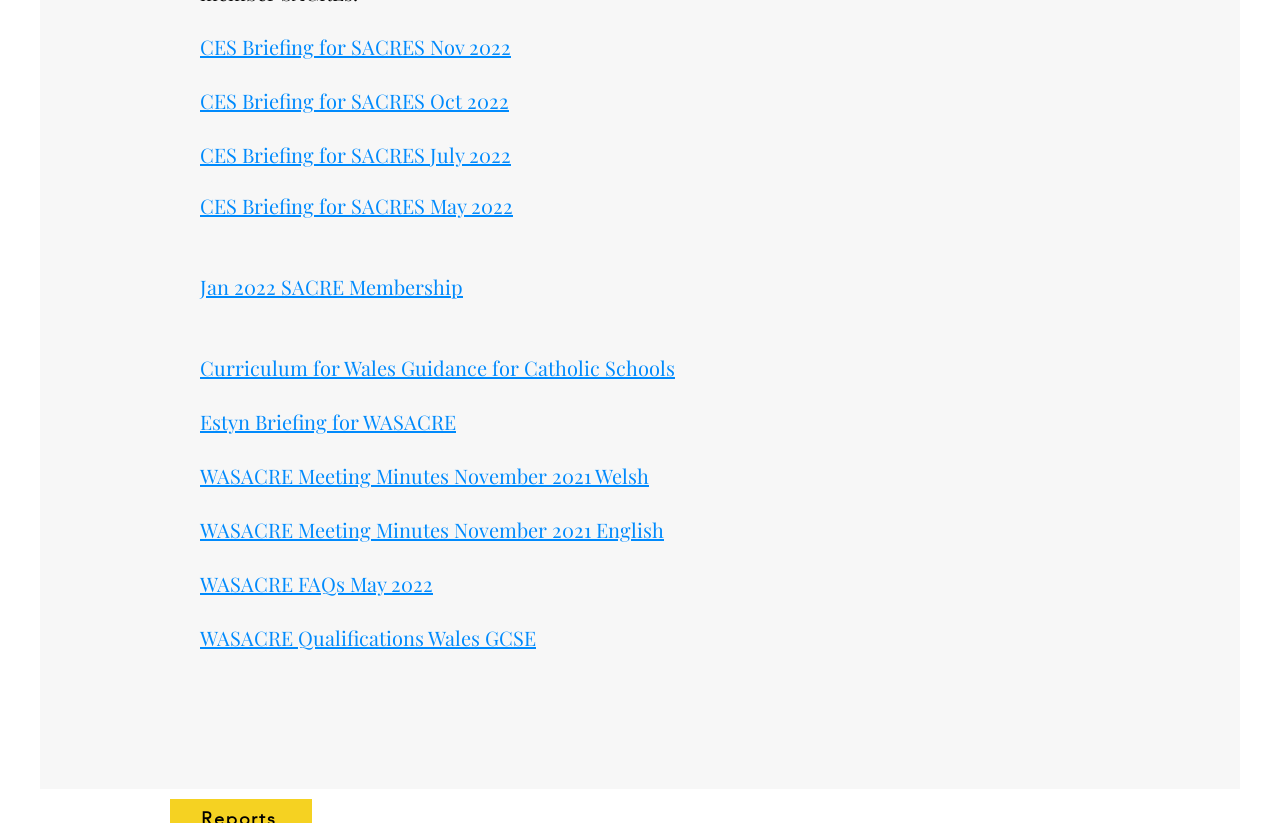Refer to the image and provide a thorough answer to this question:
What is the language of the link 'WASACRE Meeting Minutes November 2021 Welsh'?

The link 'WASACRE Meeting Minutes November 2021 Welsh' explicitly mentions the language 'Welsh', indicating that the meeting minutes are in the Welsh language.